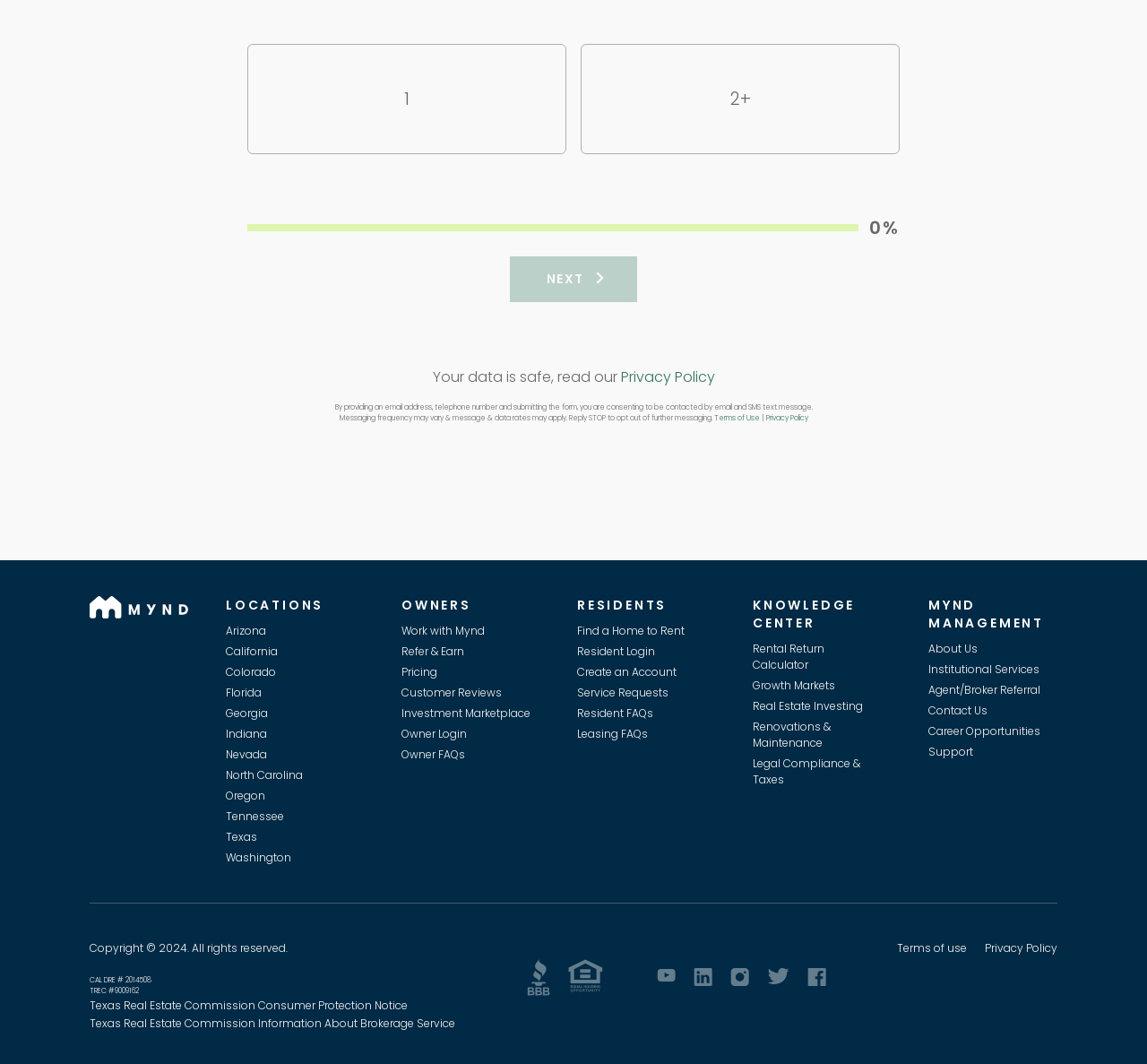Pinpoint the bounding box coordinates of the clickable element needed to complete the instruction: "Click on 'How can Mynd help me build and manage my rental property portfolio?'". The coordinates should be provided as four float numbers between 0 and 1: [left, top, right, bottom].

[0.185, 0.152, 0.815, 0.207]